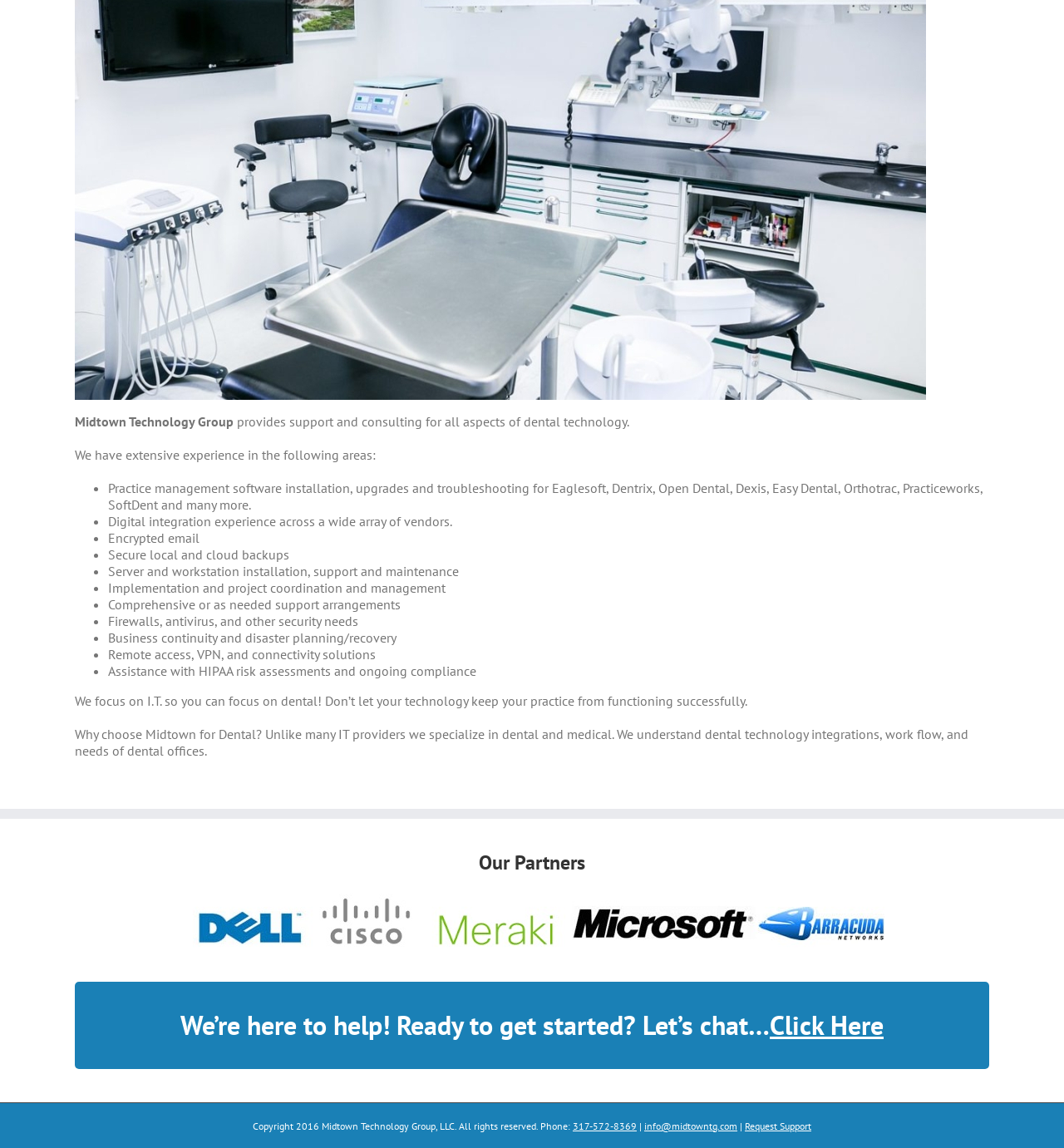From the webpage screenshot, predict the bounding box of the UI element that matches this description: "317-572-8369".

[0.538, 0.975, 0.598, 0.986]